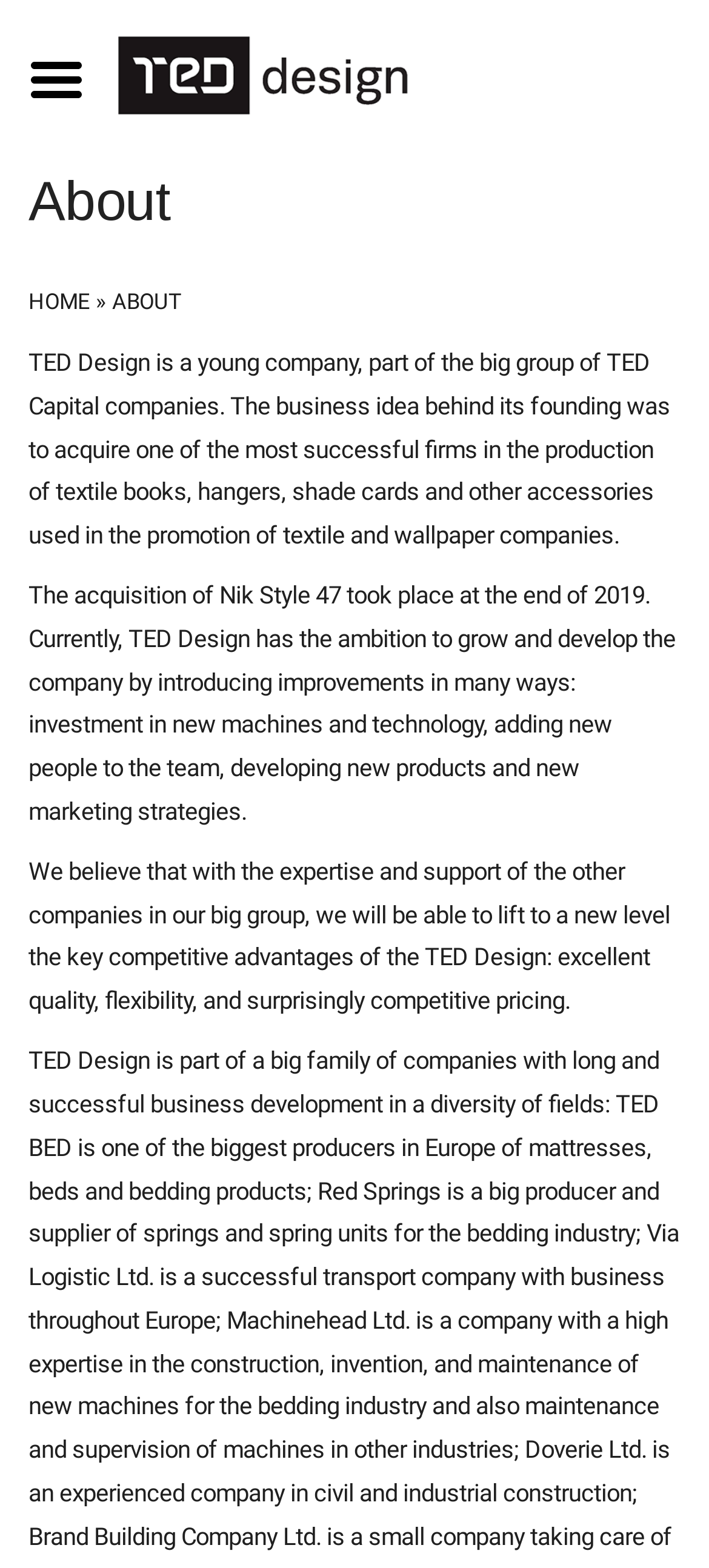What is TED Design?
Give a detailed and exhaustive answer to the question.

Based on the webpage content, TED Design is described as a young company, part of the big group of TED Capital companies, which was founded to acquire one of the most successful firms in the production of textile books, hangers, shade cards and other accessories used in the promotion of textile and wallpaper companies.